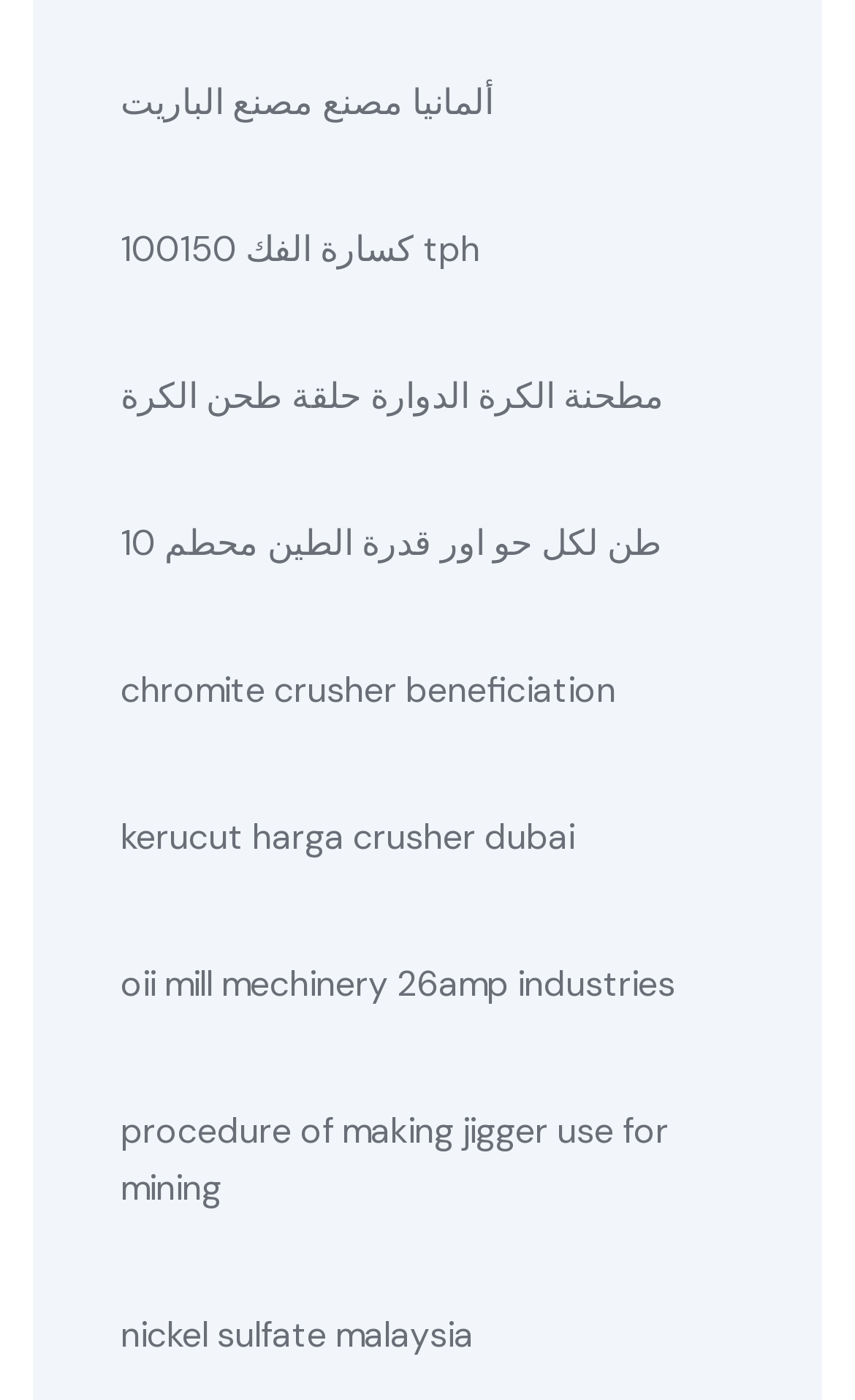How many links have a topic related to mining?
Examine the webpage screenshot and provide an in-depth answer to the question.

I looked at the OCR texts of all links and found that two links have topics related to mining, which are 'procedure of making jigger use for mining' and 'chromite crusher beneficiation'. Therefore, there are two links related to mining.